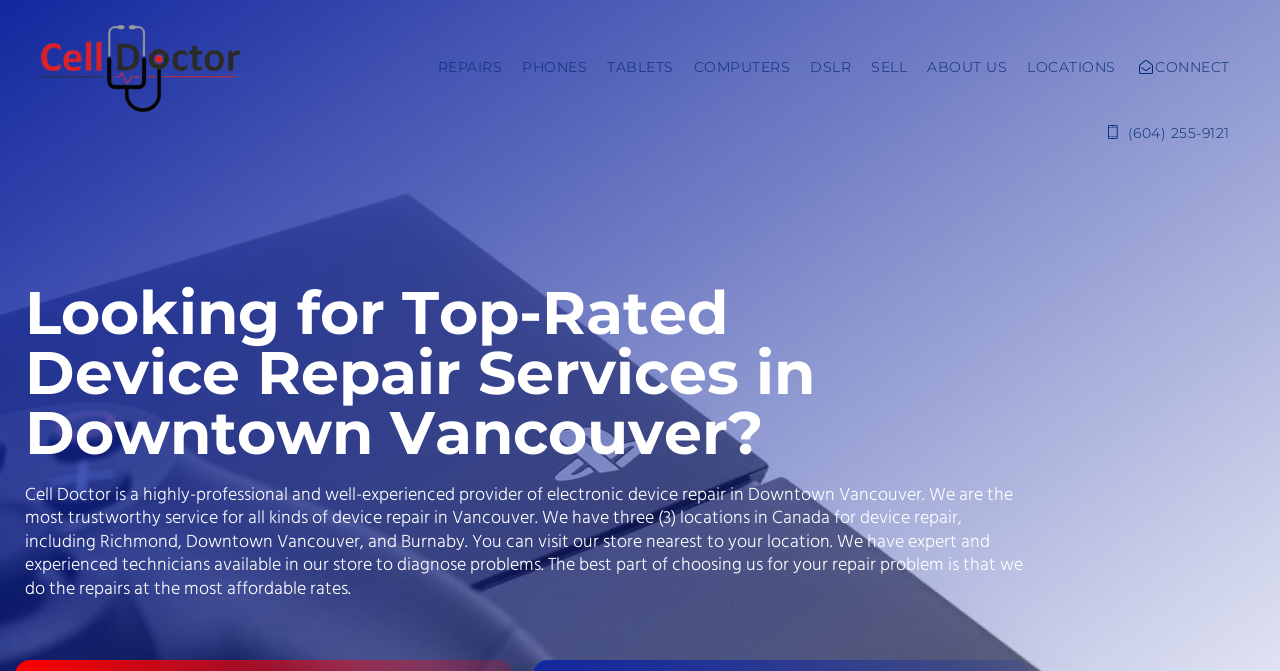Your task is to find and give the main heading text of the webpage.

Looking for Top-Rated
Device Repair Services in
Downtown Vancouver?